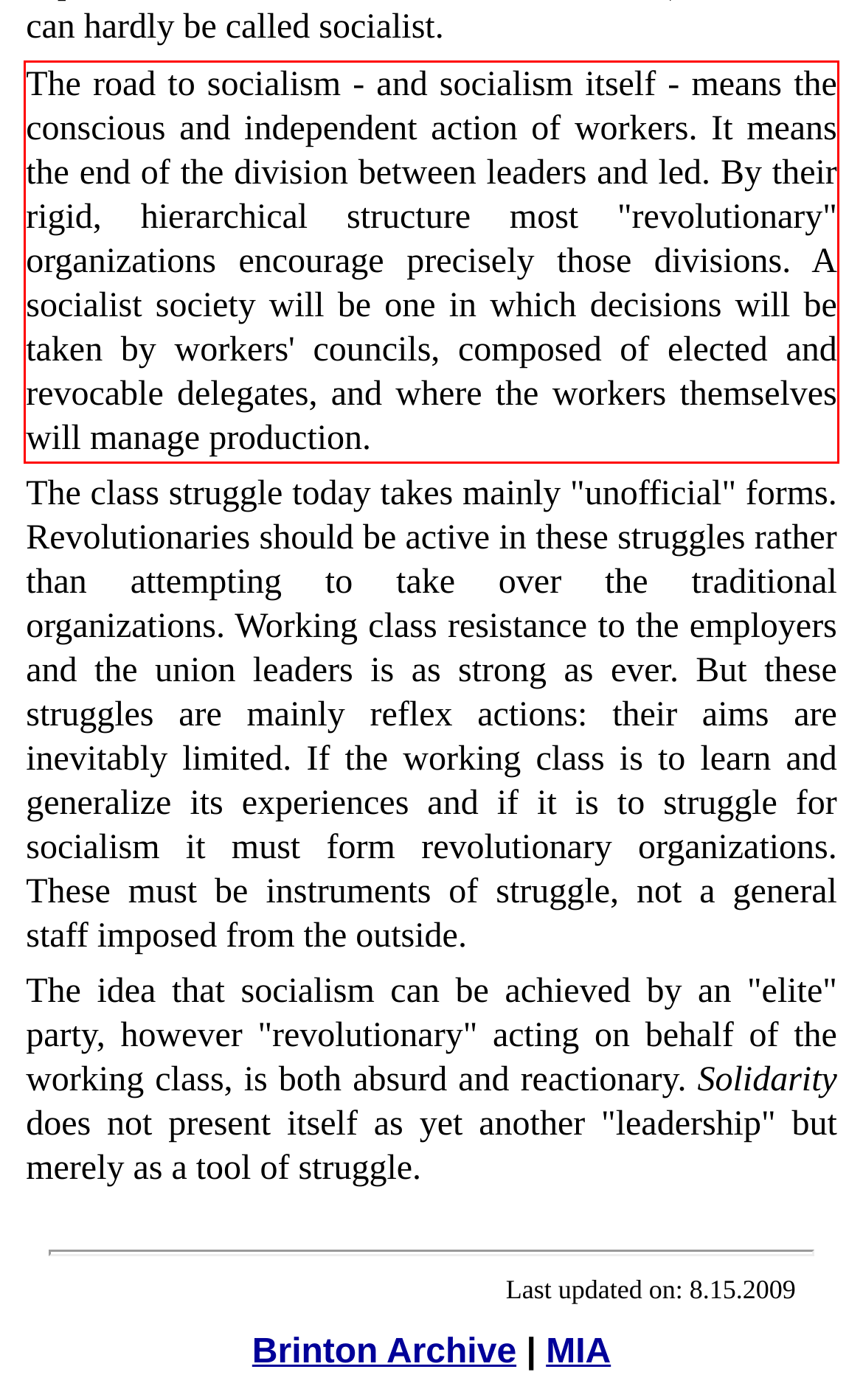The screenshot you have been given contains a UI element surrounded by a red rectangle. Use OCR to read and extract the text inside this red rectangle.

The road to socialism - and socialism itself - means the conscious and independent action of workers. It means the end of the division between leaders and led. By their rigid, hierarchical structure most "revolutionary" organizations encourage precisely those divisions. A socialist society will be one in which decisions will be taken by workers' councils, composed of elected and revocable delegates, and where the workers themselves will manage production.